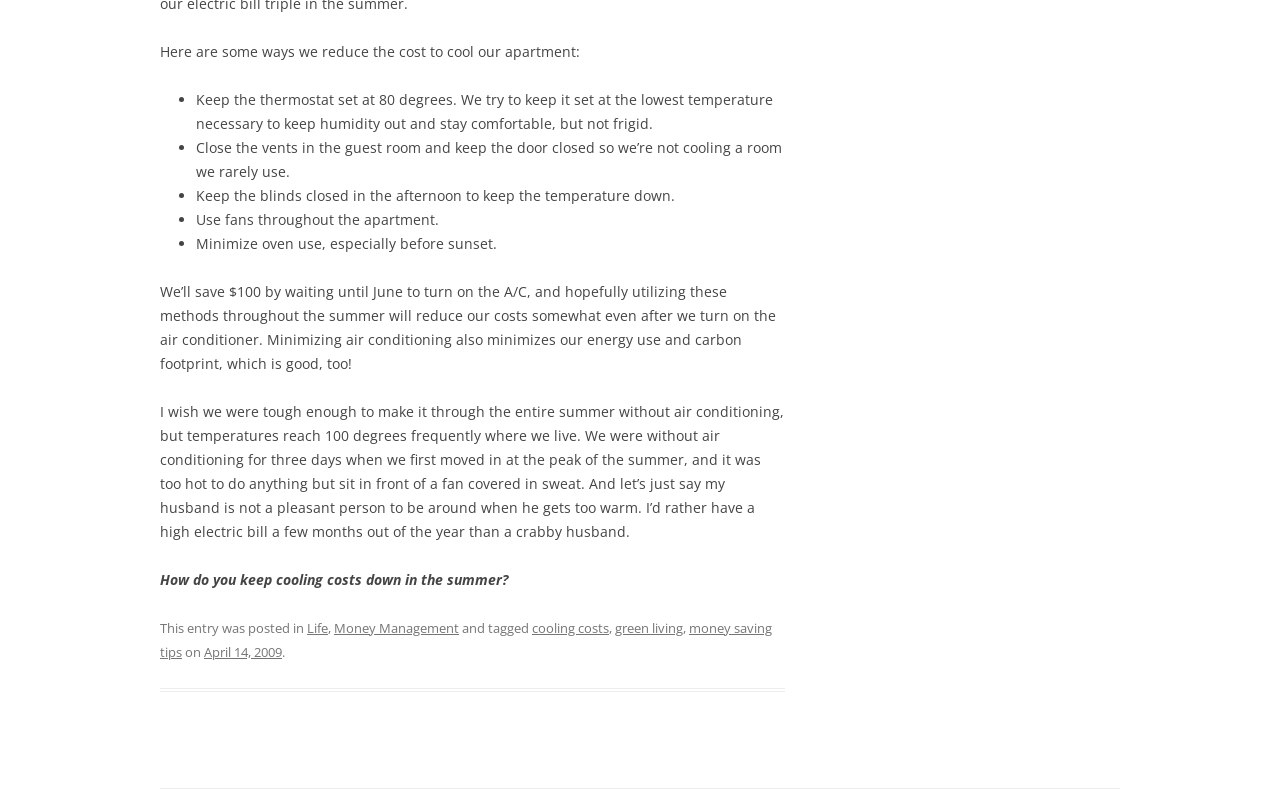Respond with a single word or short phrase to the following question: 
What is the recommended thermostat temperature?

80 degrees